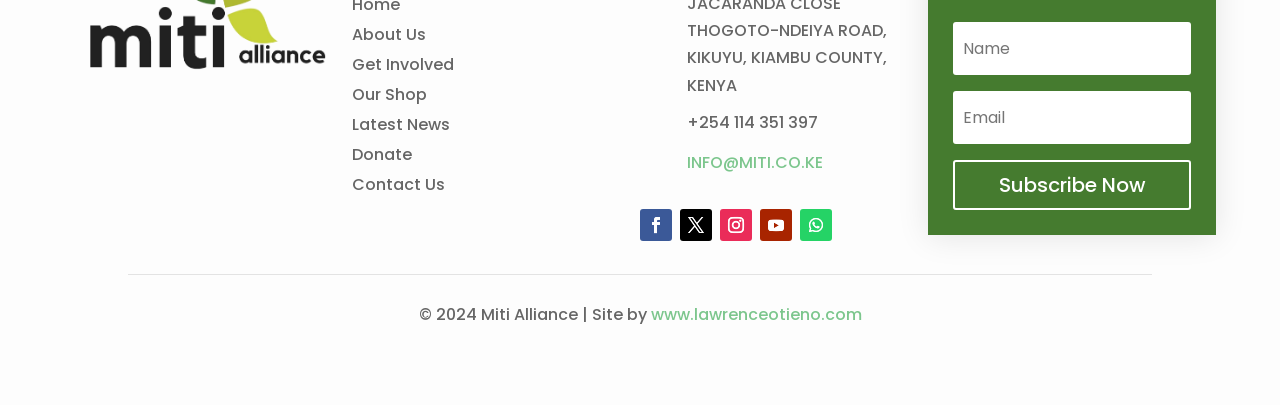What is the phone number of the organization?
Answer the question with a single word or phrase by looking at the picture.

+254 114 351 397